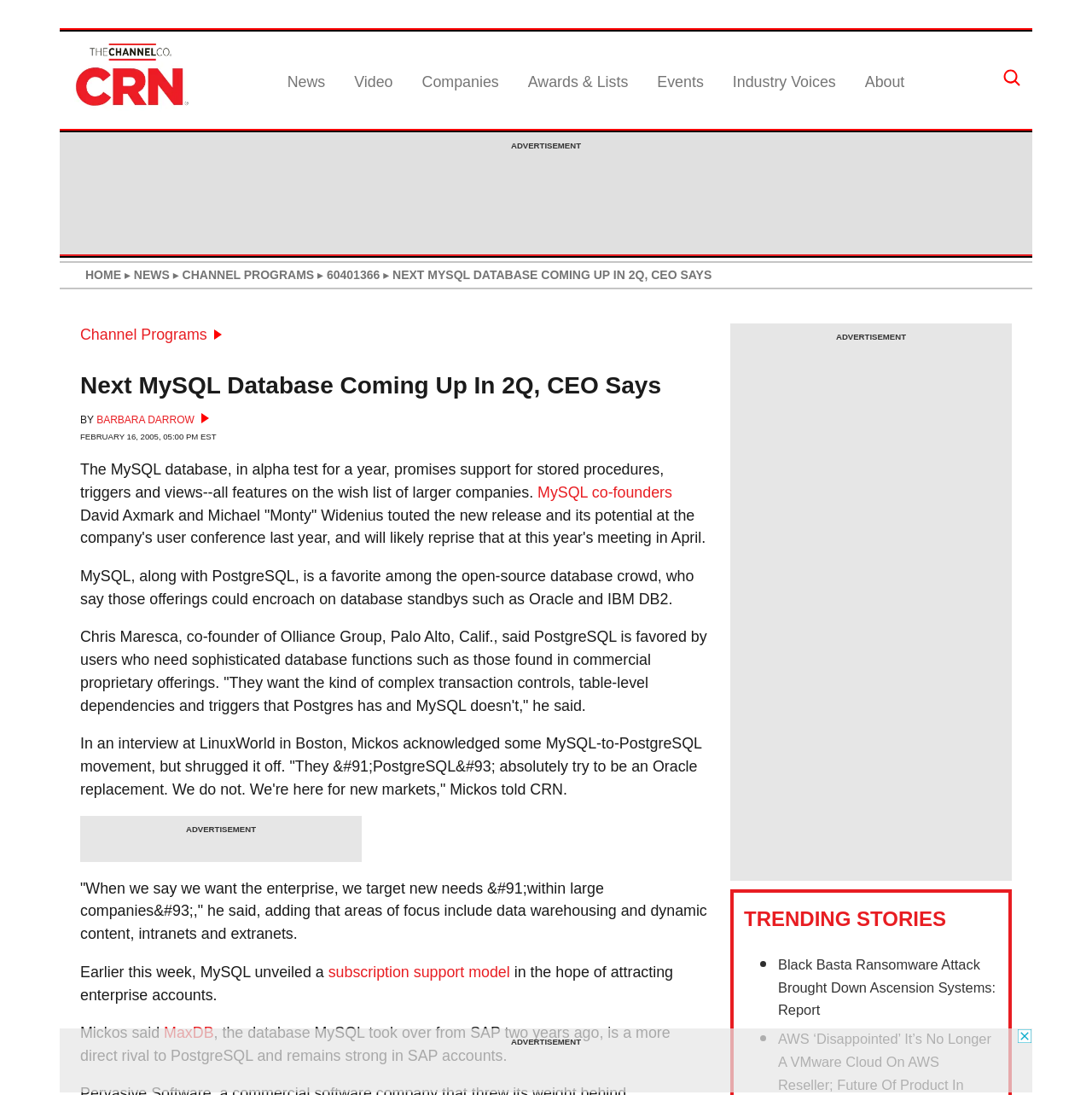Find the bounding box coordinates for the element that must be clicked to complete the instruction: "Read article by Barbara Darrow". The coordinates should be four float numbers between 0 and 1, indicated as [left, top, right, bottom].

[0.088, 0.378, 0.191, 0.389]